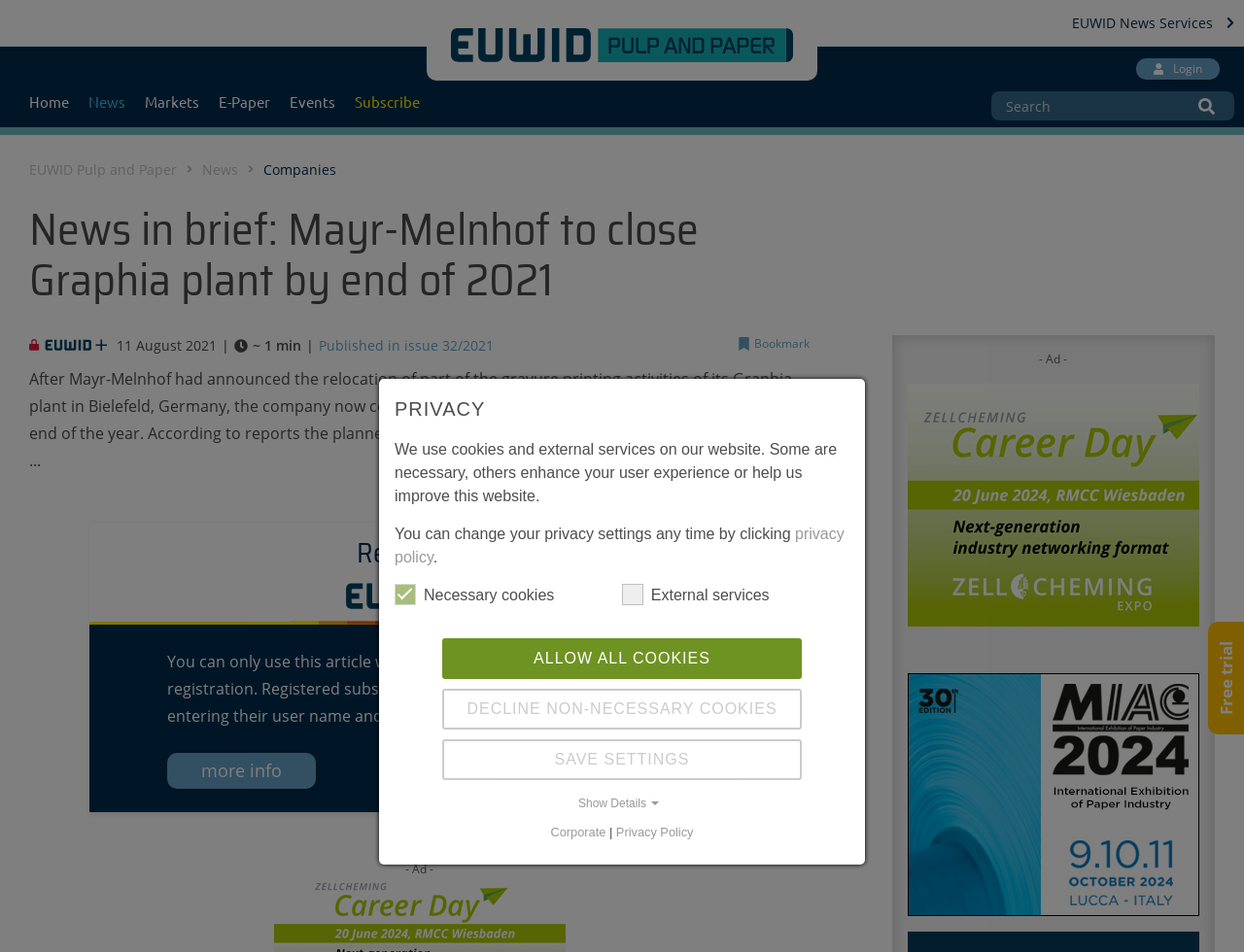What is the company mentioned in the news?
By examining the image, provide a one-word or phrase answer.

Mayr-Melnhof